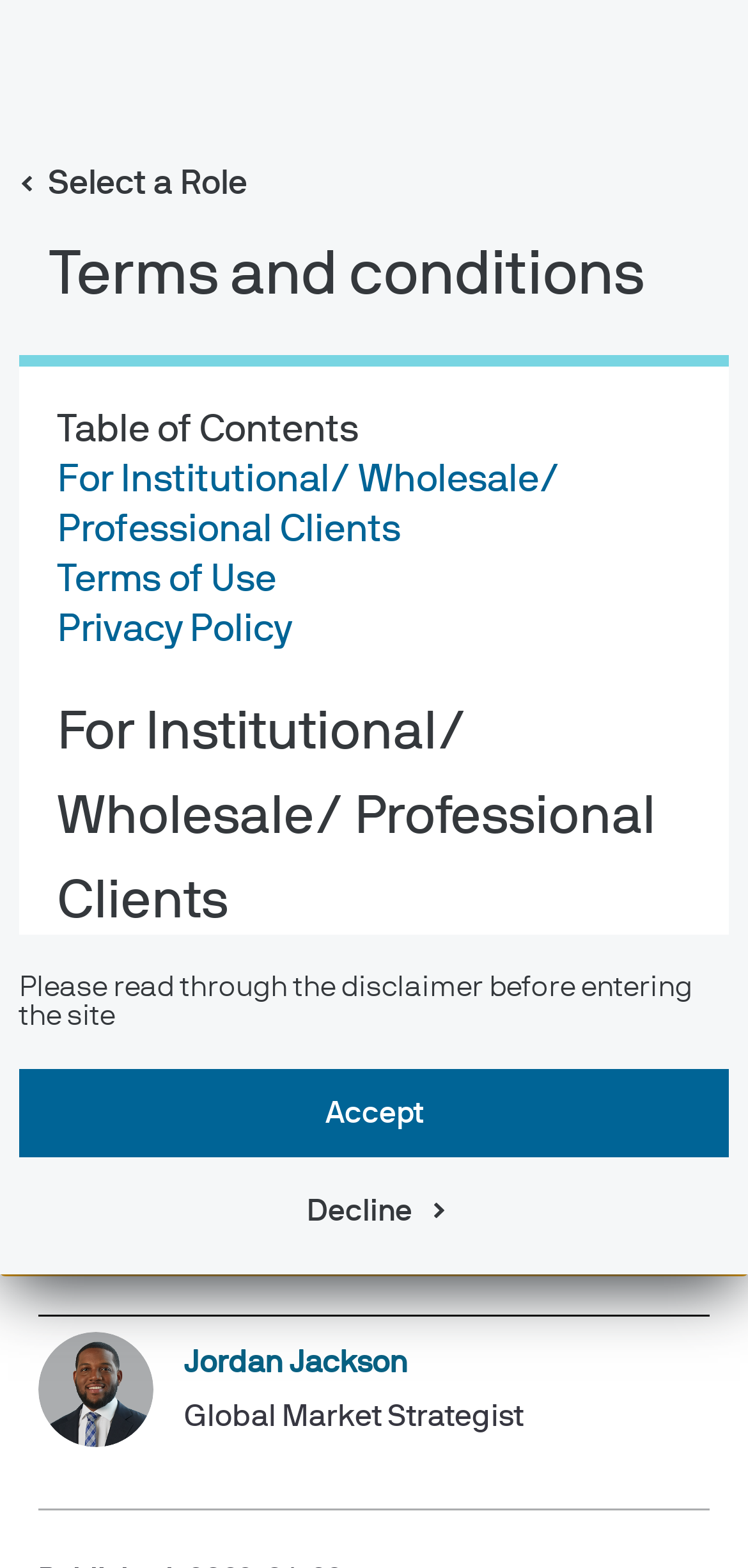Determine the bounding box coordinates for the region that must be clicked to execute the following instruction: "Read the article by Jordan Jackson".

[0.246, 0.859, 0.546, 0.879]